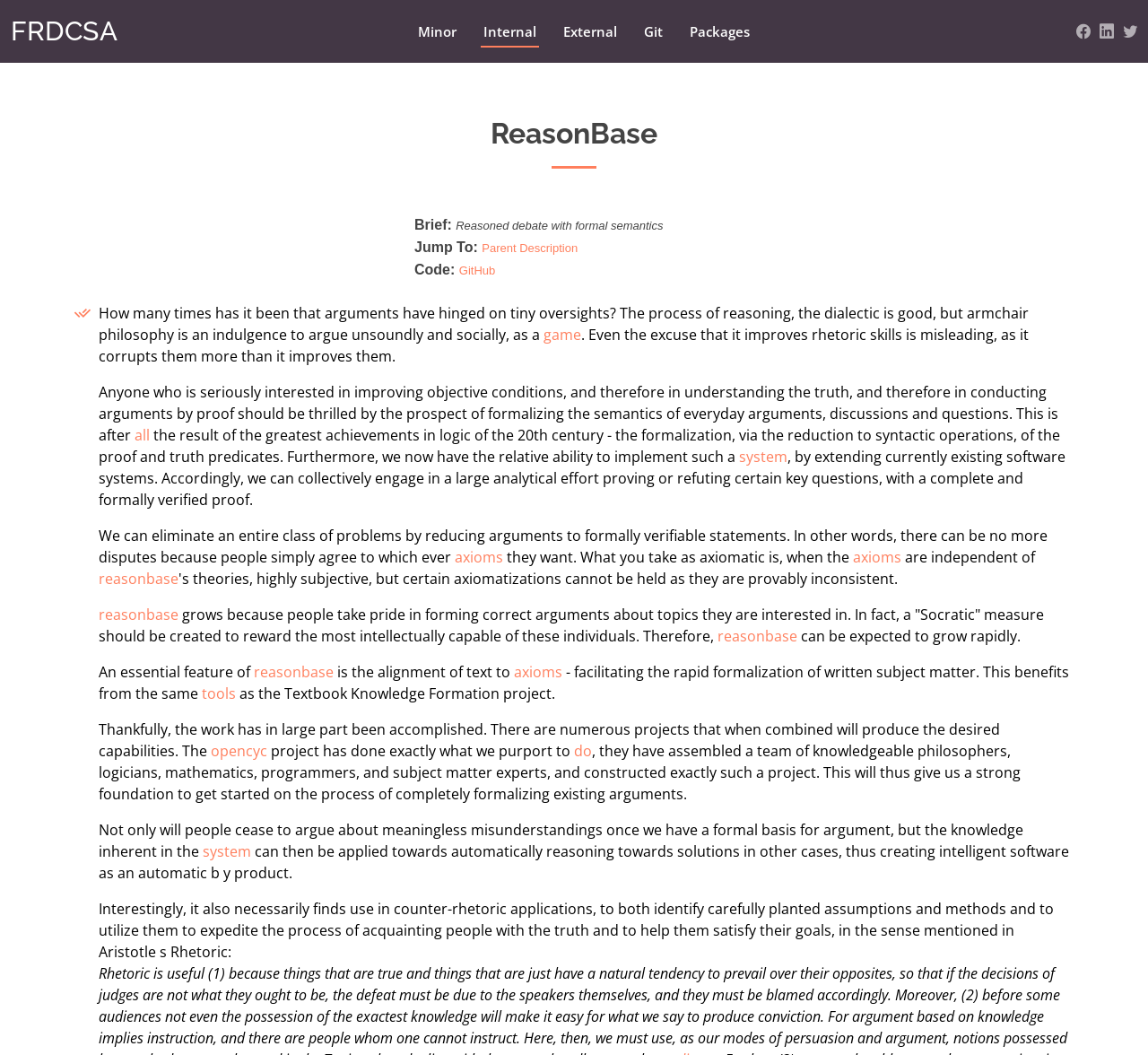What is the expected outcome of using ReasonBase?
Answer the question with a single word or phrase derived from the image.

Rapid growth